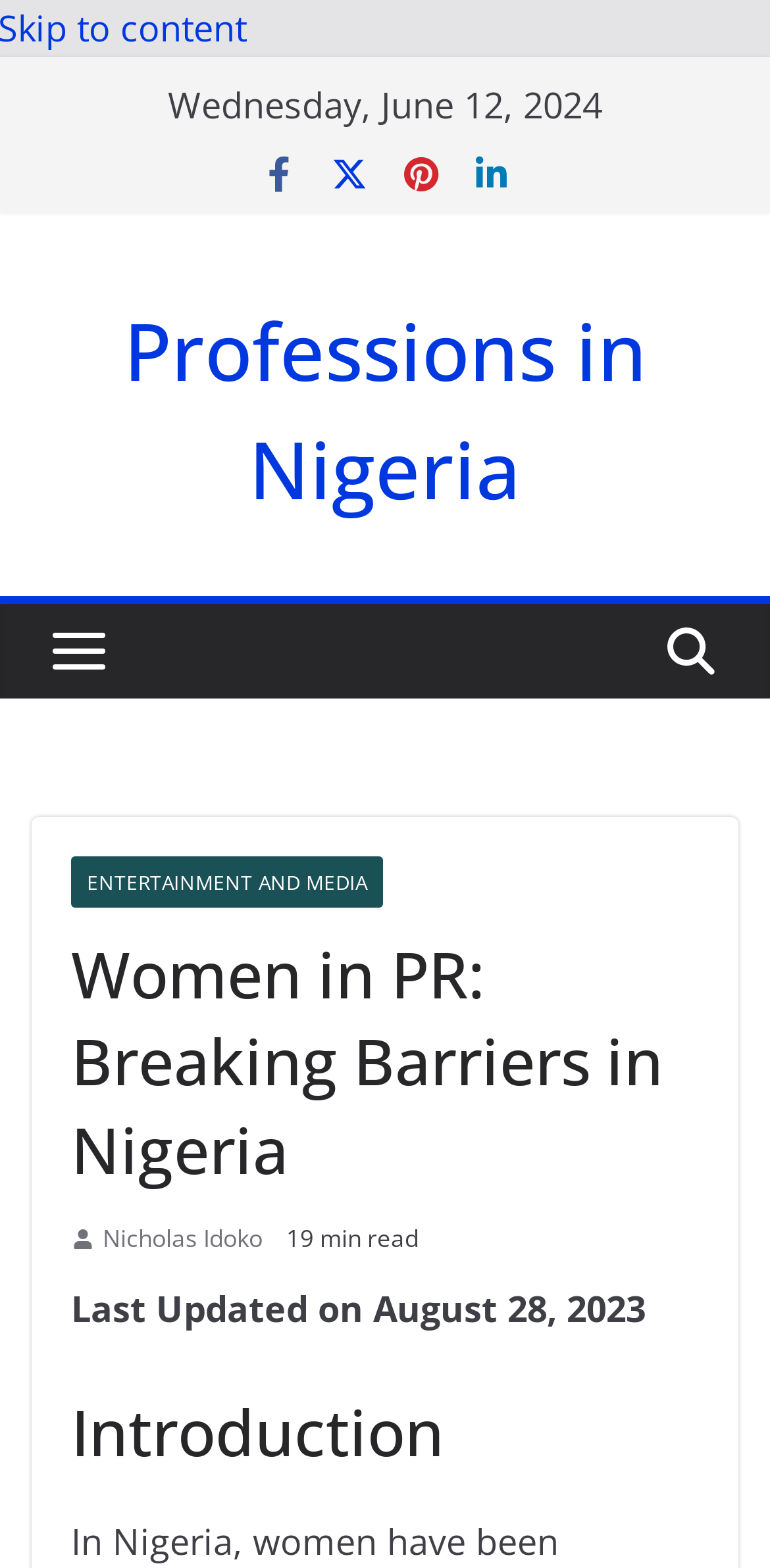Give a concise answer using one word or a phrase to the following question:
When was the article last updated?

August 28, 2023